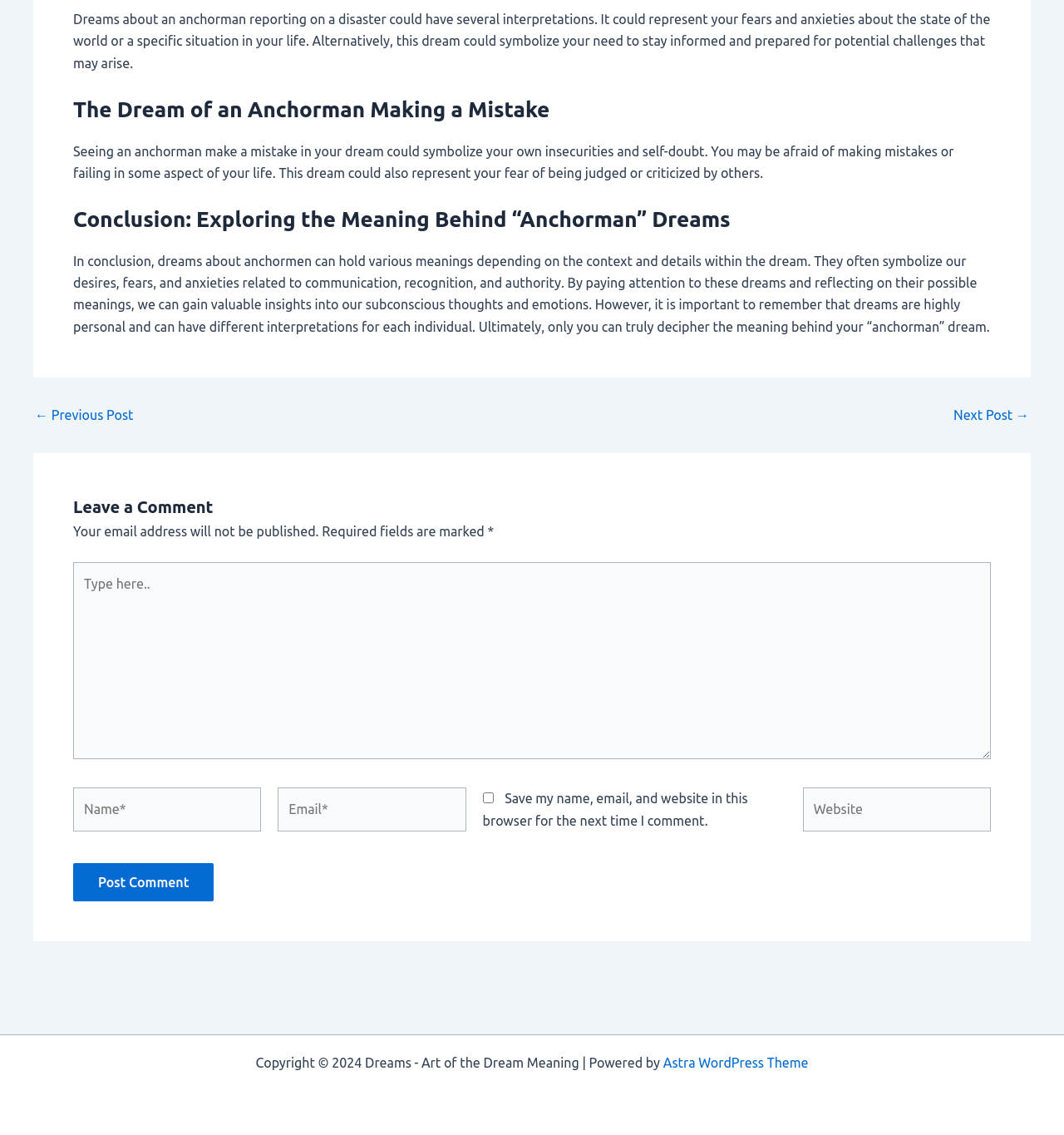What is required to leave a comment?
Answer with a single word or phrase by referring to the visual content.

Name and email